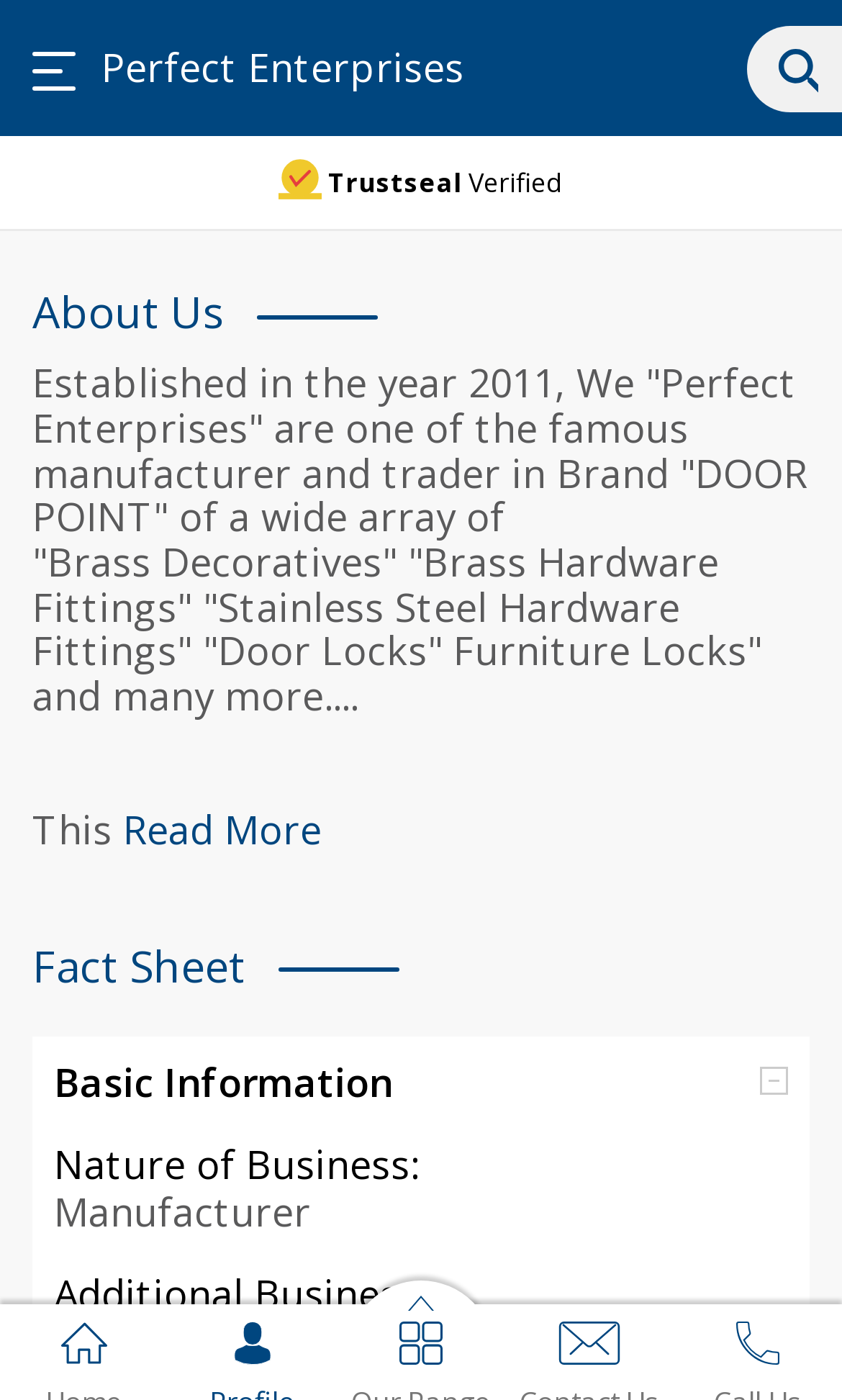Please find the bounding box coordinates (top-left x, top-left y, bottom-right x, bottom-right y) in the screenshot for the UI element described as follows: Read More

[0.133, 0.574, 0.382, 0.611]